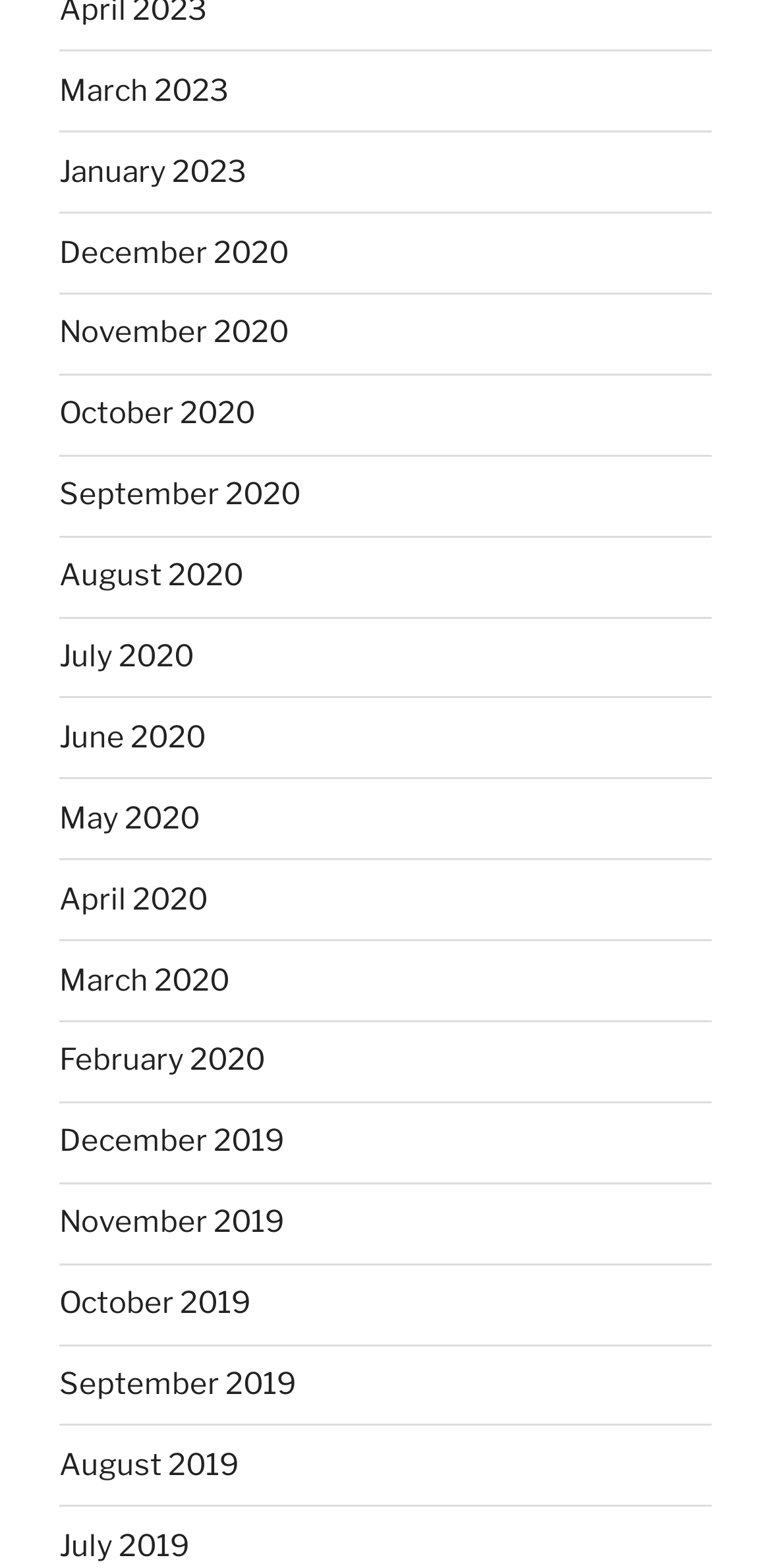Specify the bounding box coordinates of the area to click in order to follow the given instruction: "view January 2023."

[0.077, 0.098, 0.321, 0.121]